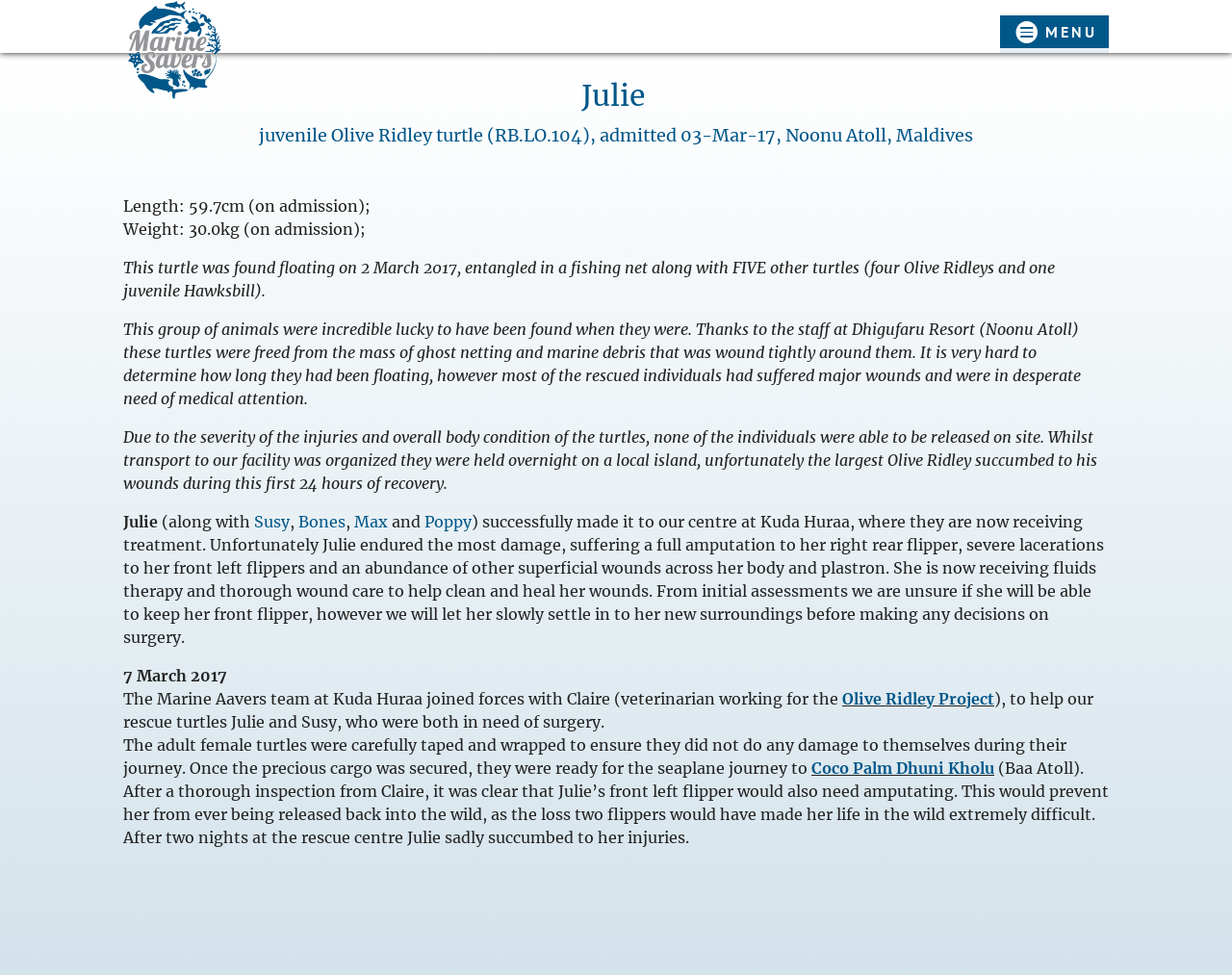Based on the image, provide a detailed response to the question:
Where were the rescue turtles transported to for treatment?

The text 'they are now receiving treatment. Unfortunately Julie endured the most damage... at our centre at Kuda Huraa, where they are now receiving treatment.' indicates that the rescue turtles were transported to Kuda Huraa for treatment.